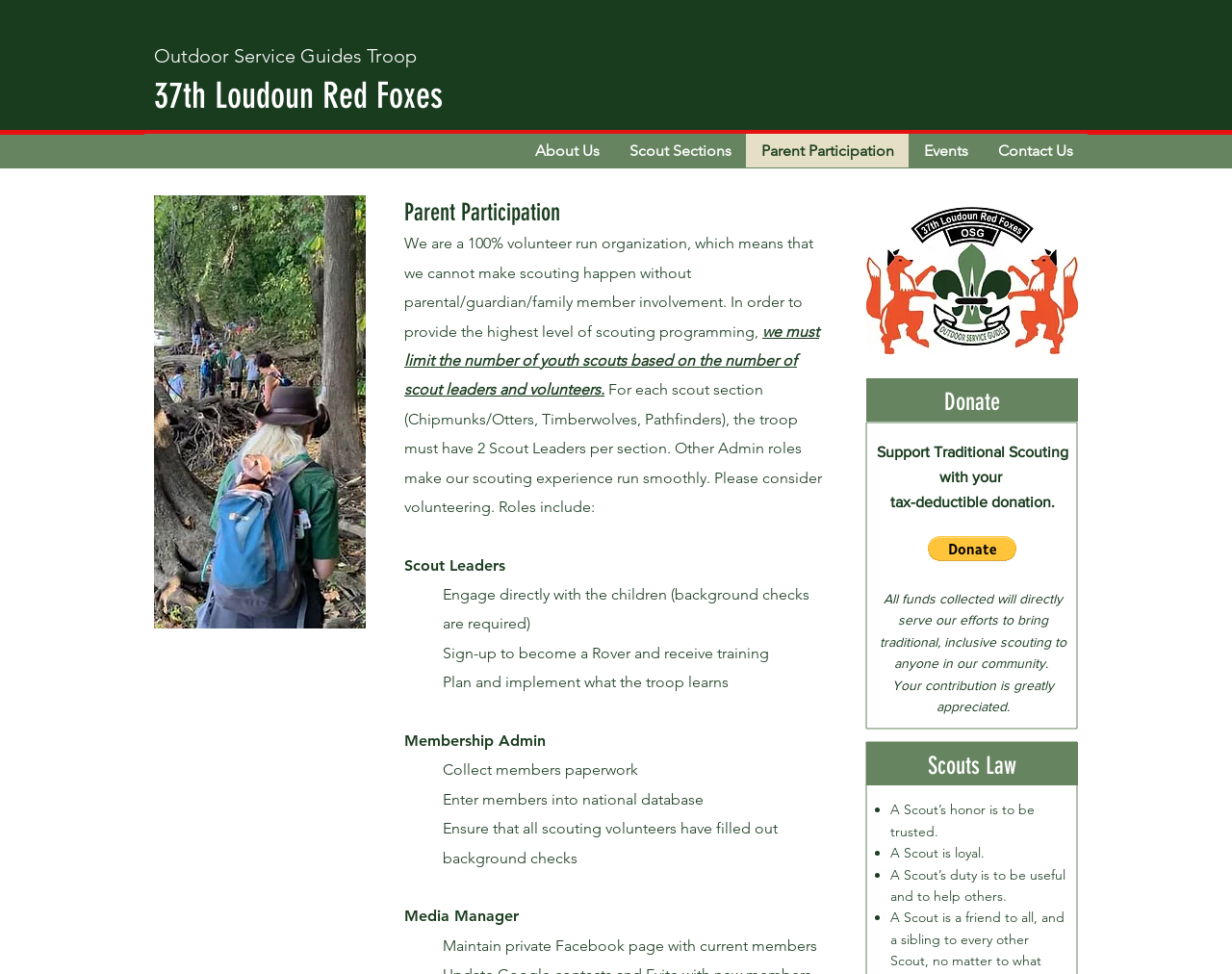Answer the question in one word or a short phrase:
How can I support traditional scouting?

donate